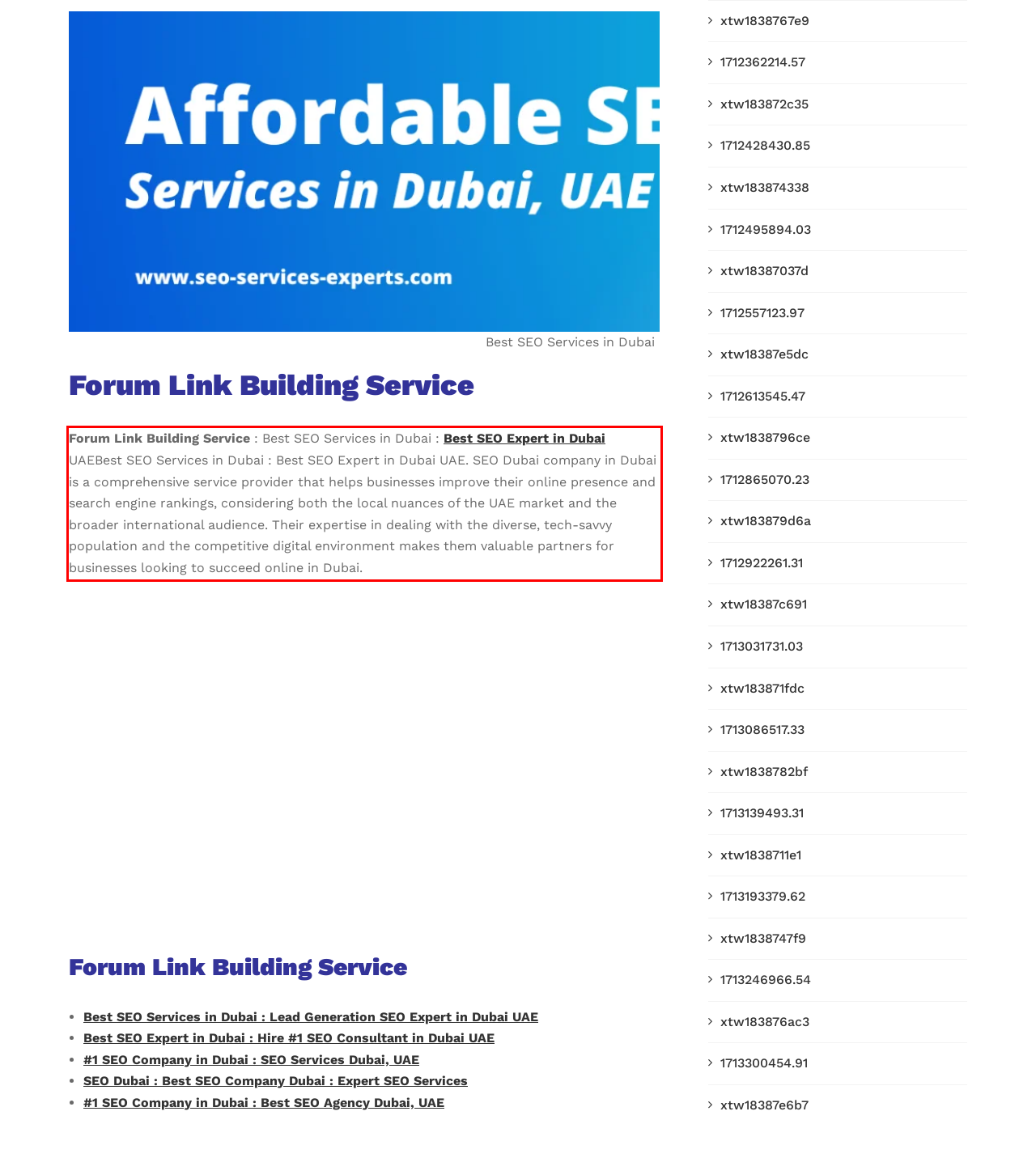Using the provided screenshot of a webpage, recognize the text inside the red rectangle bounding box by performing OCR.

Forum Link Building Service : Best SEO Services in Dubai : Best SEO Expert in Dubai UAEBest SEO Services in Dubai : Best SEO Expert in Dubai UAE. SEO Dubai company in Dubai is a comprehensive service provider that helps businesses improve their online presence and search engine rankings, considering both the local nuances of the UAE market and the broader international audience. Their expertise in dealing with the diverse, tech-savvy population and the competitive digital environment makes them valuable partners for businesses looking to succeed online in Dubai.